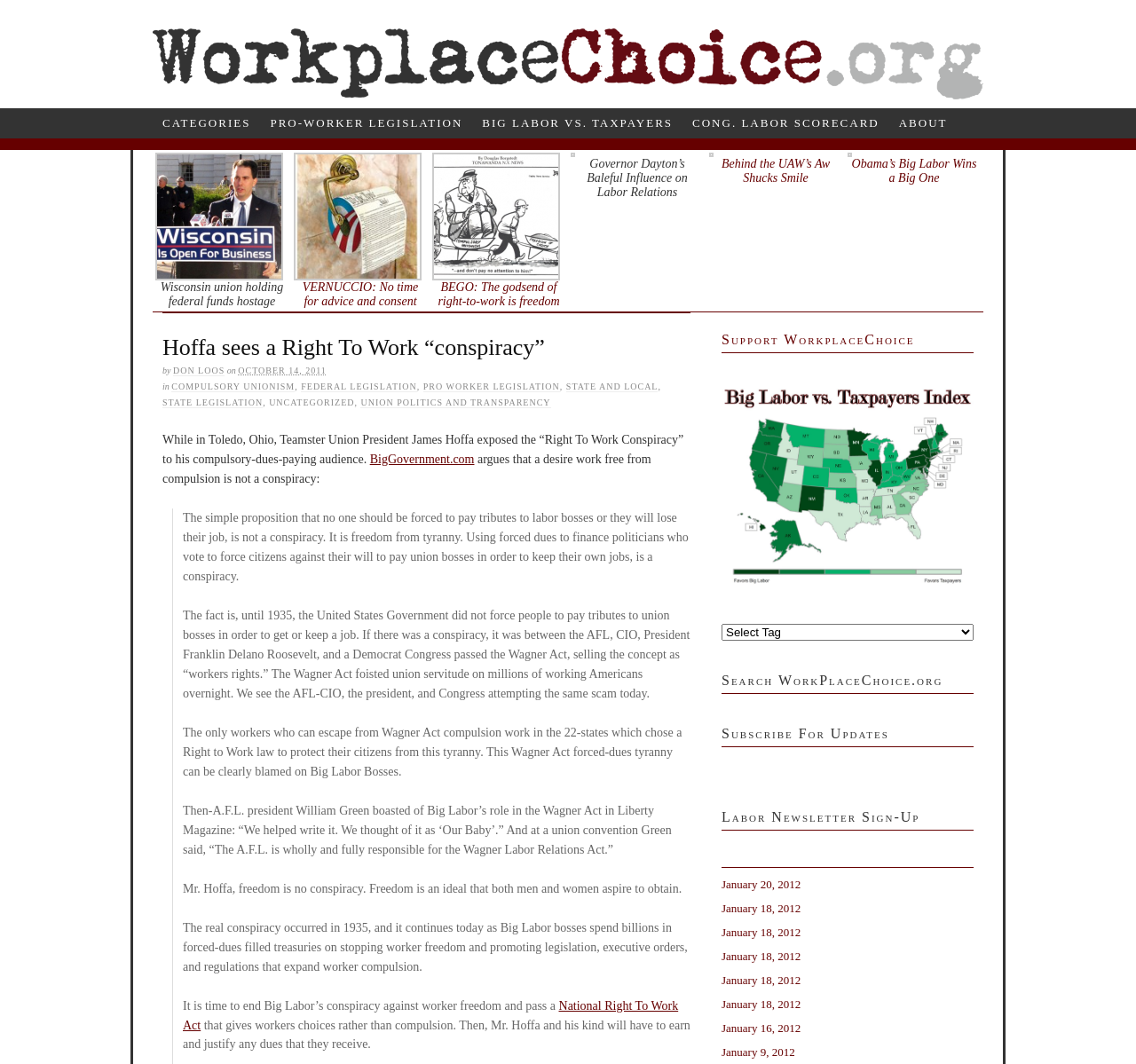Identify the bounding box coordinates of the region that needs to be clicked to carry out this instruction: "Subscribe for updates". Provide these coordinates as four float numbers ranging from 0 to 1, i.e., [left, top, right, bottom].

[0.635, 0.682, 0.857, 0.702]